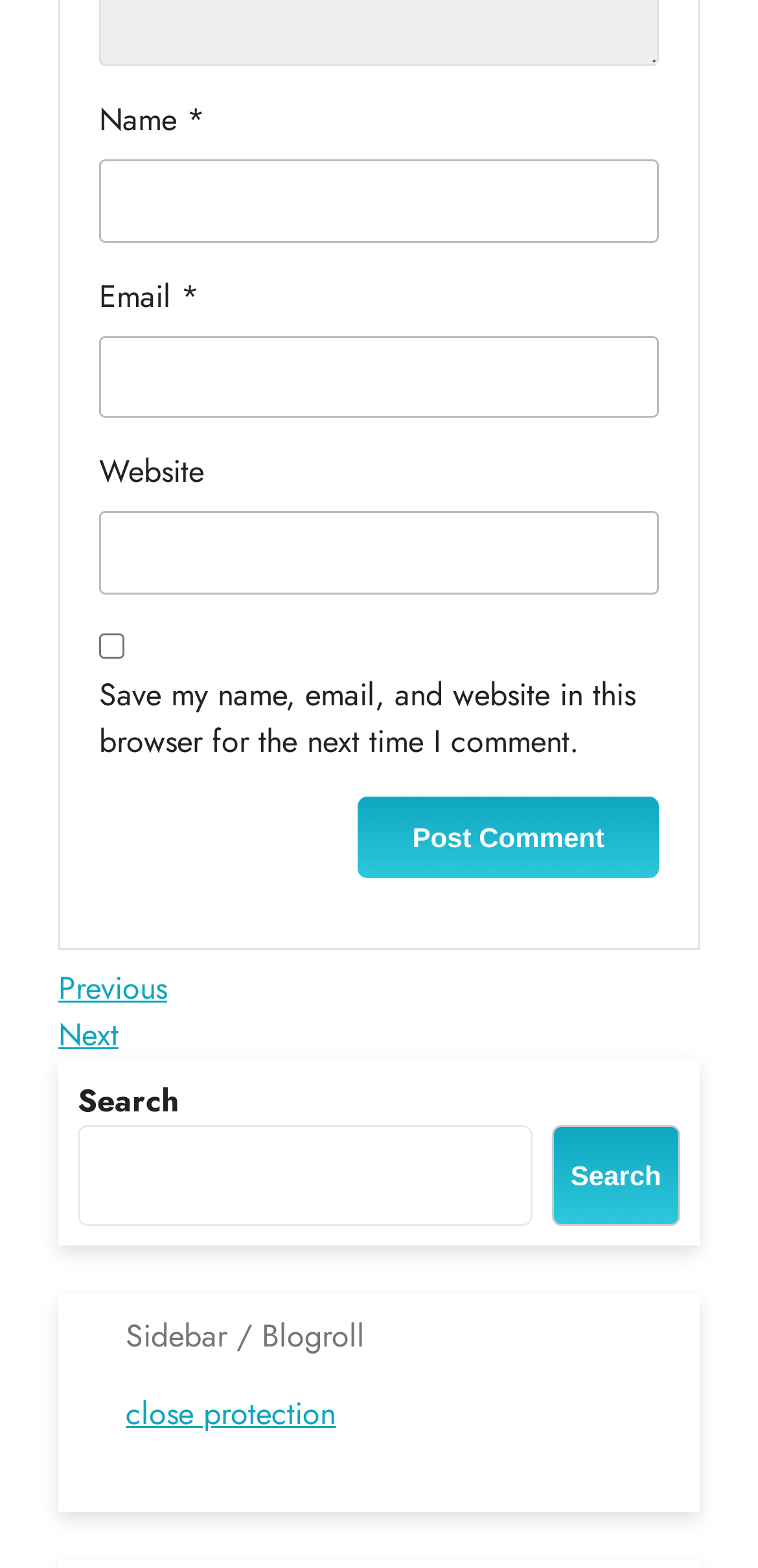What is the category of the link 'close protection'?
Give a comprehensive and detailed explanation for the question.

The link 'close protection' is located under the heading 'Sidebar / Blogroll', which suggests that it belongs to this category.